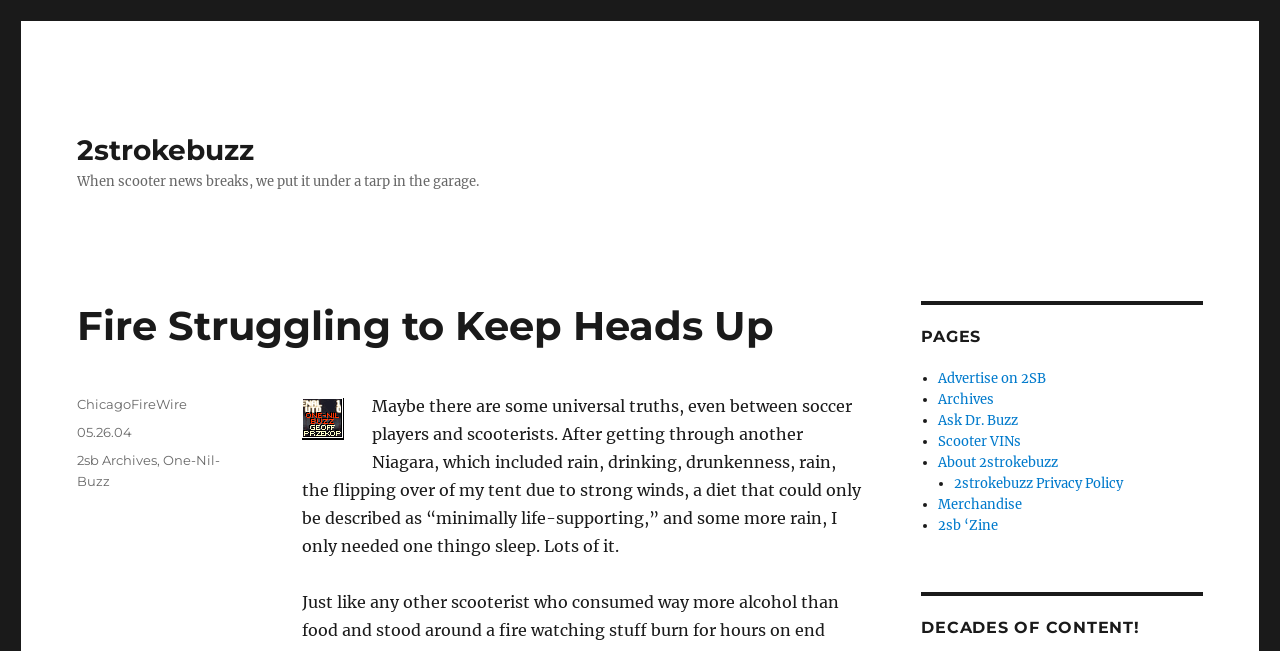What is the date of this post?
From the image, respond using a single word or phrase.

05.26.04